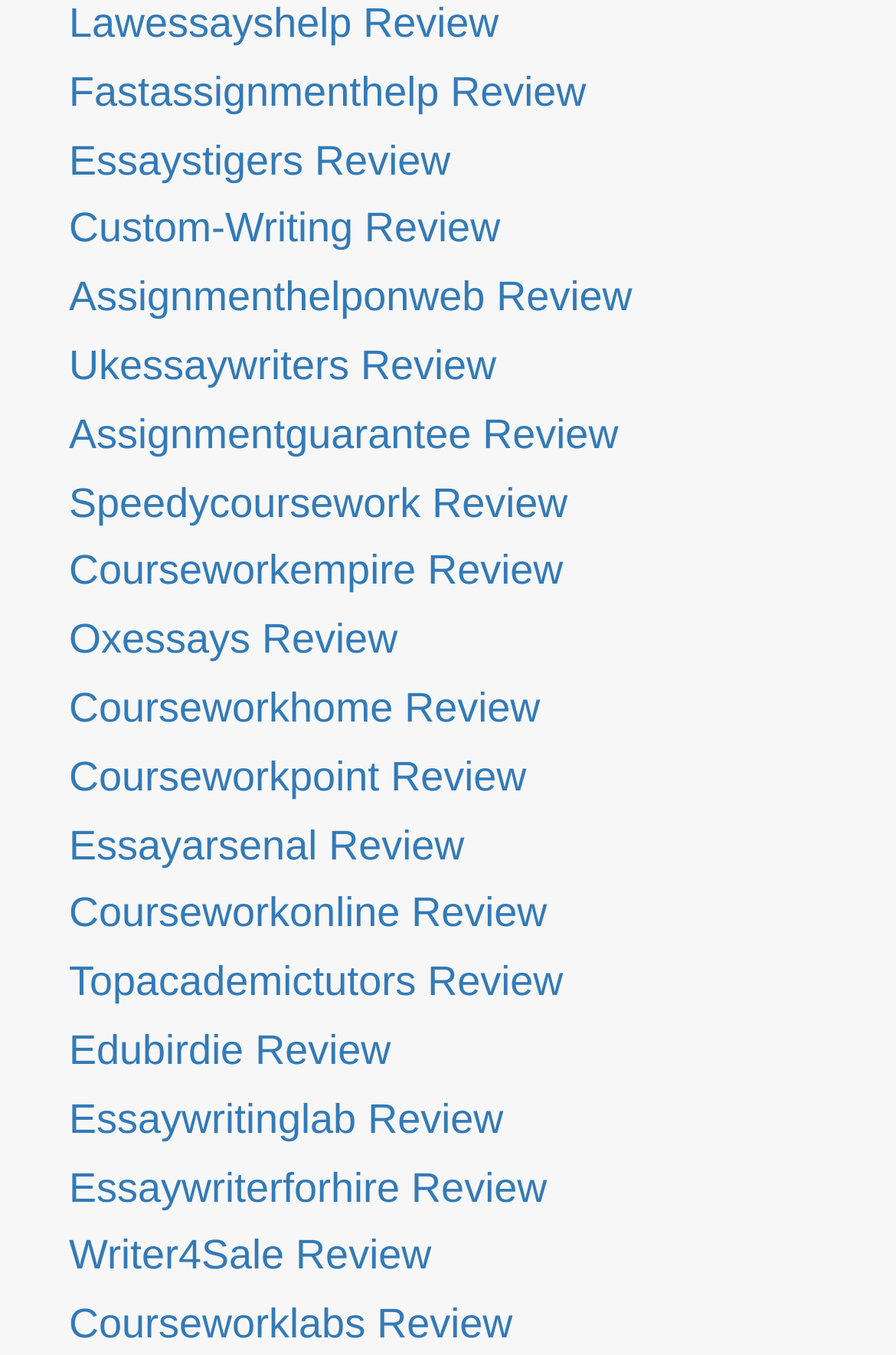Determine the bounding box coordinates for the clickable element required to fulfill the instruction: "View Lawessayshelp Review". Provide the coordinates as four float numbers between 0 and 1, i.e., [left, top, right, bottom].

[0.077, 0.0, 0.557, 0.034]